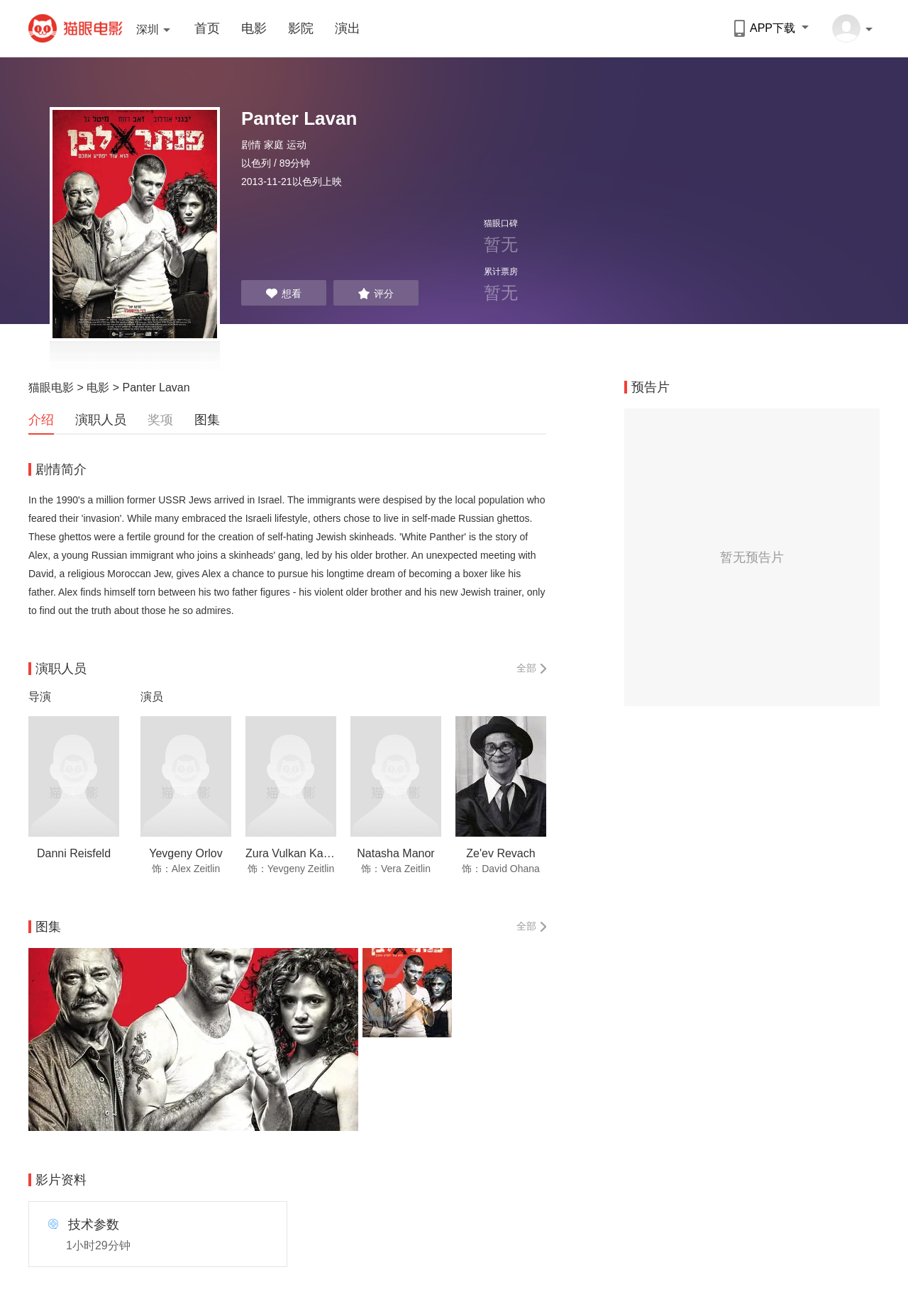Create an elaborate caption that covers all aspects of the webpage.

This webpage is about a movie called "Panter Lavan". At the top left corner, there is a link to "猫眼电影" (Maoyan Movie) and a text "深圳" (Shenzhen). Below them, there are several links to different sections of the website, including "首页" (Home), "电影" (Movie), "影院" (Cinema), and "演出" (Show). 

On the top right corner, there is an image and a link to "APP下载" (App Download). Below them, there is a large poster image of the movie "Panter Lavan" and a heading with the movie title. 

Under the poster, there are several links to different genres of the movie, including "剧情" (Plot), "家庭" (Family), and "运动" (Sports). Next to these links, there are two lines of text providing information about the movie, including its country of origin, duration, and release date. 

Below these texts, there are two links, "想看" (Want to Watch) and "评分" (Rating). On the right side of these links, there are several lines of text providing information about the movie's ratings and box office performance. 

Further down the page, there are several sections, including "剧情简介" (Plot Introduction), "演职人员" (Cast and Crew), "奖项" (Awards), and "图集" (Photo Gallery). In the "剧情简介" section, there is a heading and a brief introduction to the movie's plot. 

In the "演职人员" section, there are several images of the cast members, along with their names and roles. In the "图集" section, there are several images from the movie. 

At the bottom of the page, there are several more sections, including "影片资料" (Movie Data) and "预告片" (Trailer). In the "影片资料" section, there is an image and some technical information about the movie. In the "预告片" section, there is a message indicating that there is no trailer available.